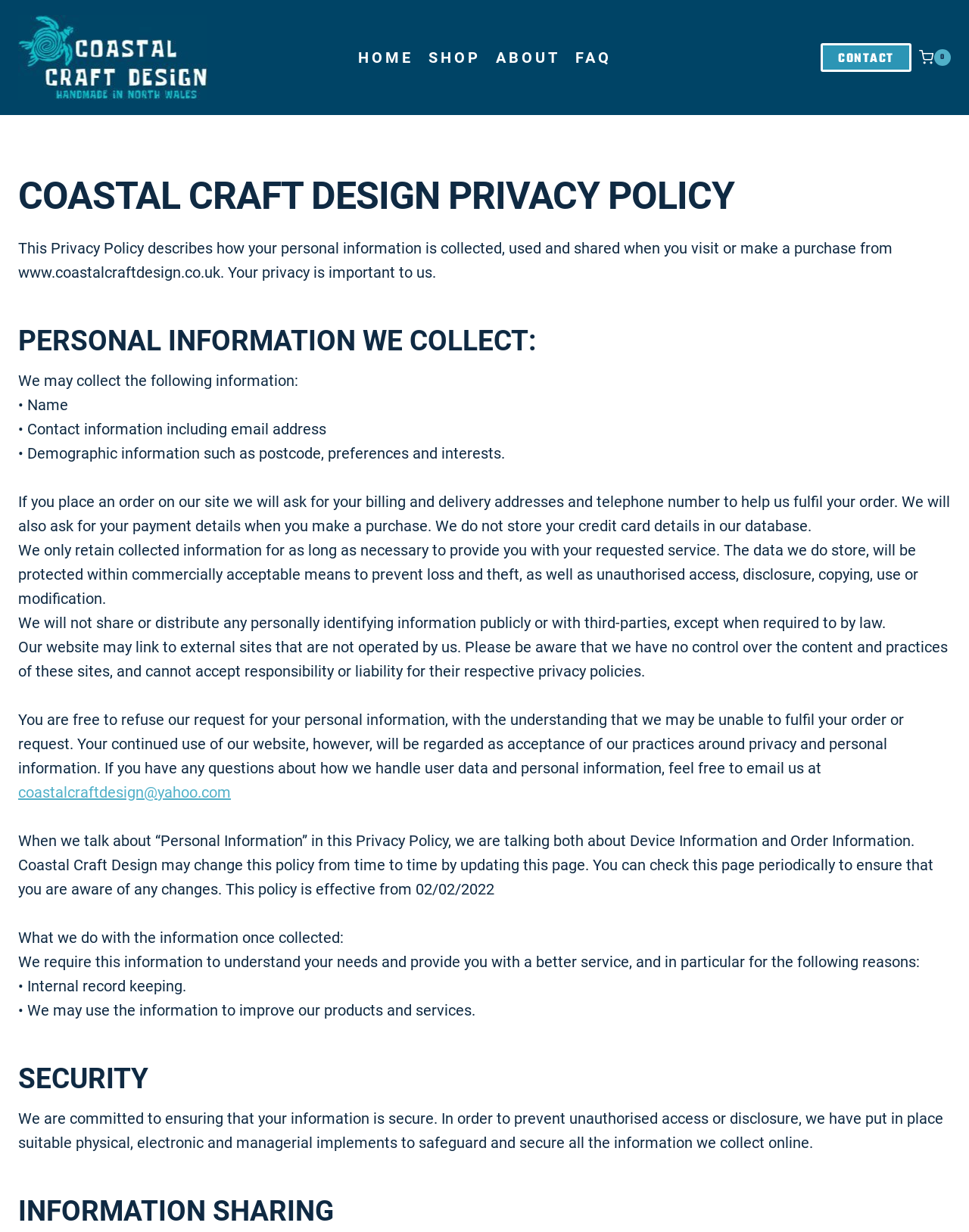Can the website share personal information with third parties?
Look at the screenshot and provide an in-depth answer.

According to the privacy policy, the website will not share or distribute any personally identifying information publicly or with third-parties, except when required to by law.